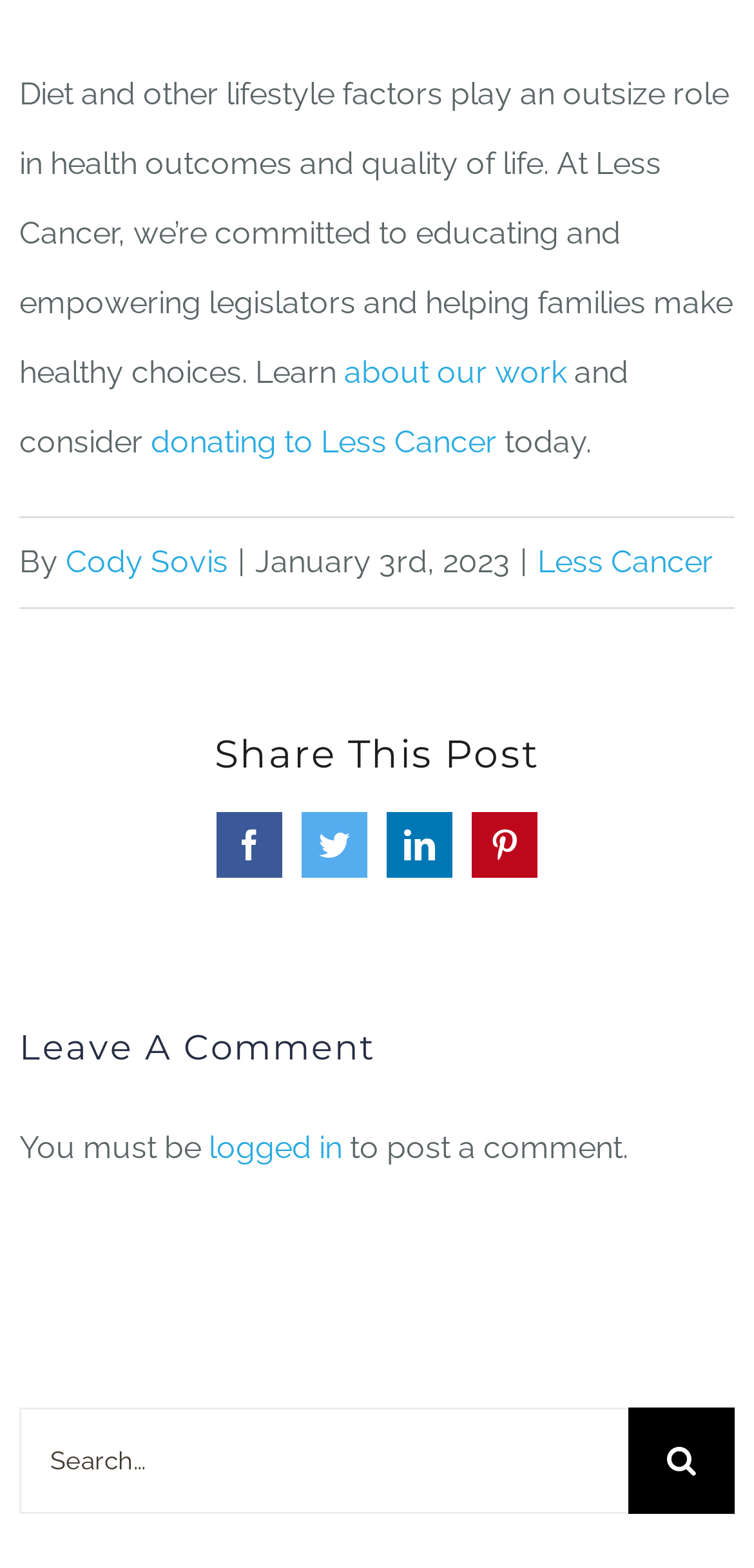Using the information in the image, give a comprehensive answer to the question: 
How can users share the post?

The webpage contains links to social media platforms such as Facebook, Twitter, LinkedIn, and Pinterest, which allows users to share the post.